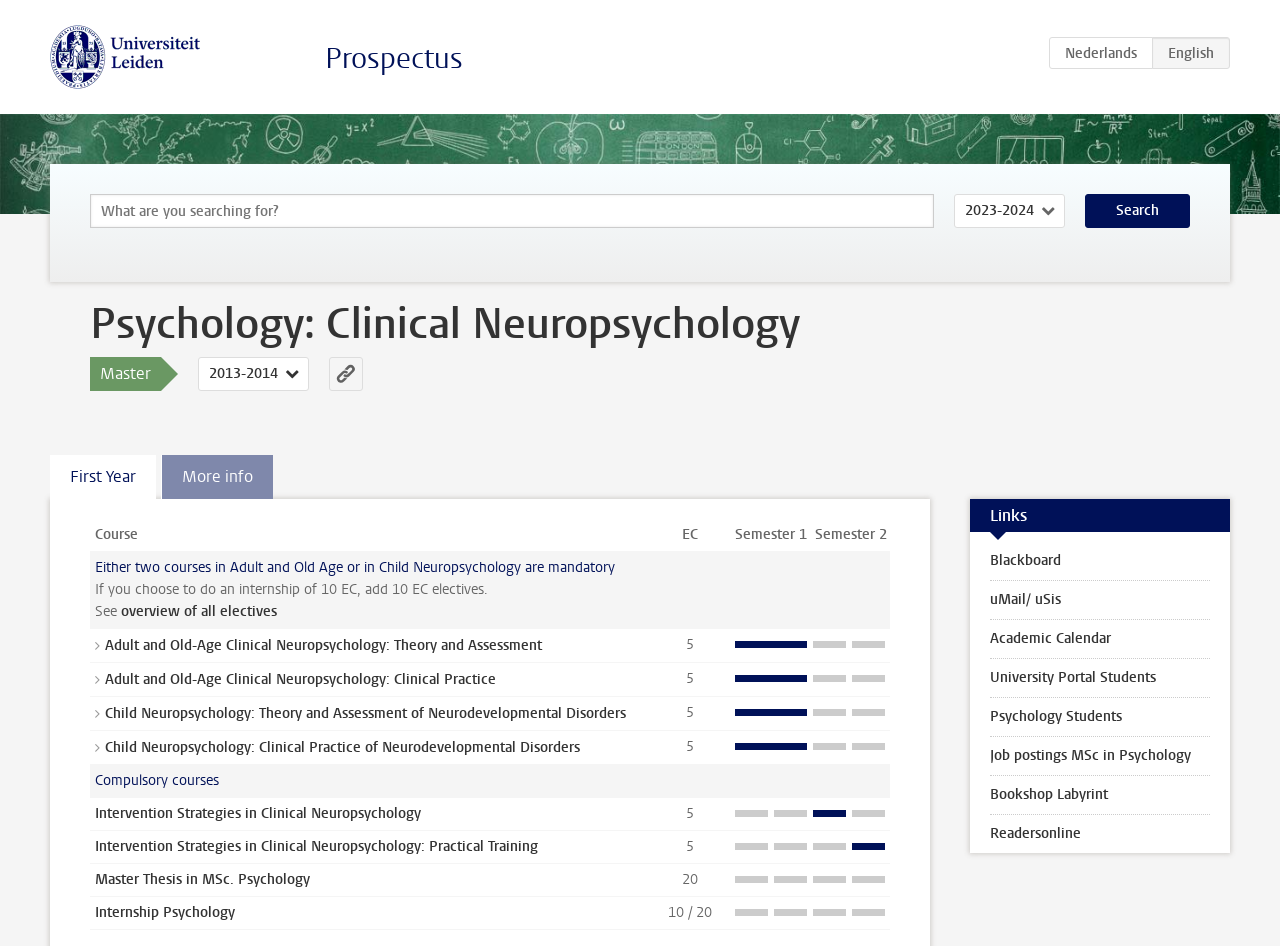How many courses are listed in the table?
Based on the image, give a concise answer in the form of a single word or short phrase.

8